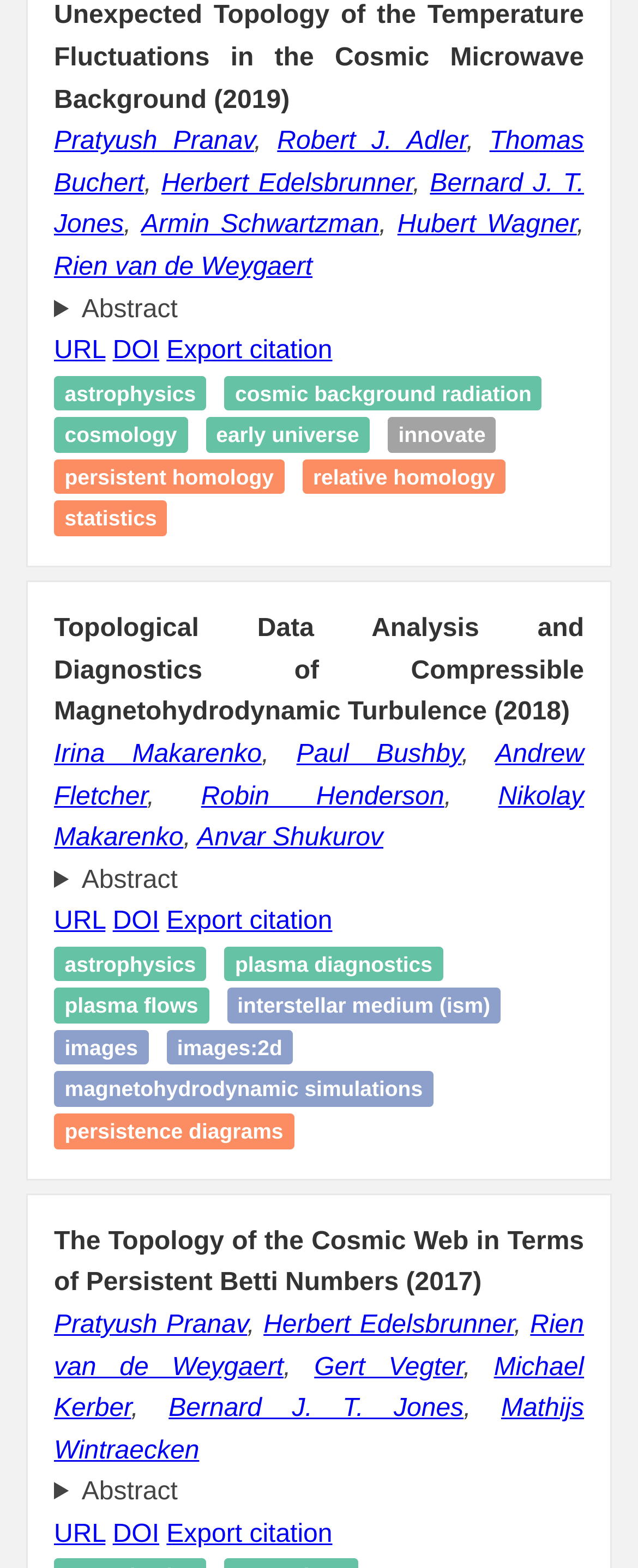How many articles are listed on this webpage?
Look at the image and answer with only one word or phrase.

3